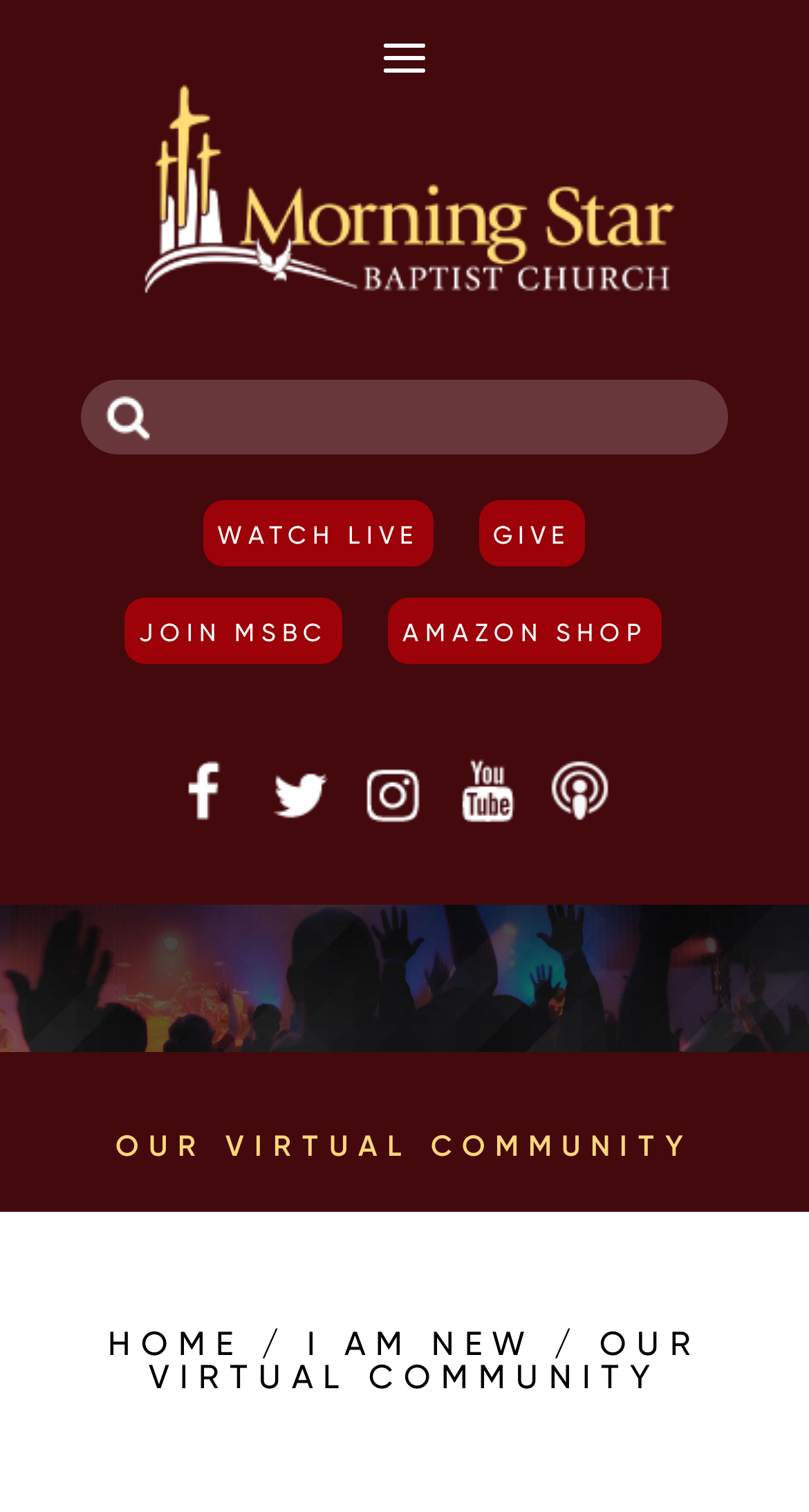Illustrate the webpage with a detailed description.

The webpage is about Morning Star Baptist Church's virtual community. At the top, there is a logo image and a link on the left side, taking up most of the width. Below this, there is a search bar with a textbox, spanning almost the entire width. 

On the middle left, there are four prominent links: "WATCH LIVE", "GIVE", "JOIN MSBC", and "AMAZON SHOP", arranged horizontally. 

Further down, there are five links arranged horizontally, but these are smaller and do not have text descriptions. 

Below these links, there is a large image that spans the entire width of the page. 

The main heading "OUR VIRTUAL COMMUNITY" is located near the bottom, followed by a subheading "HOME / I AM NEW / OUR VIRTUAL COMMUNITY" which contains a link to "HOME".